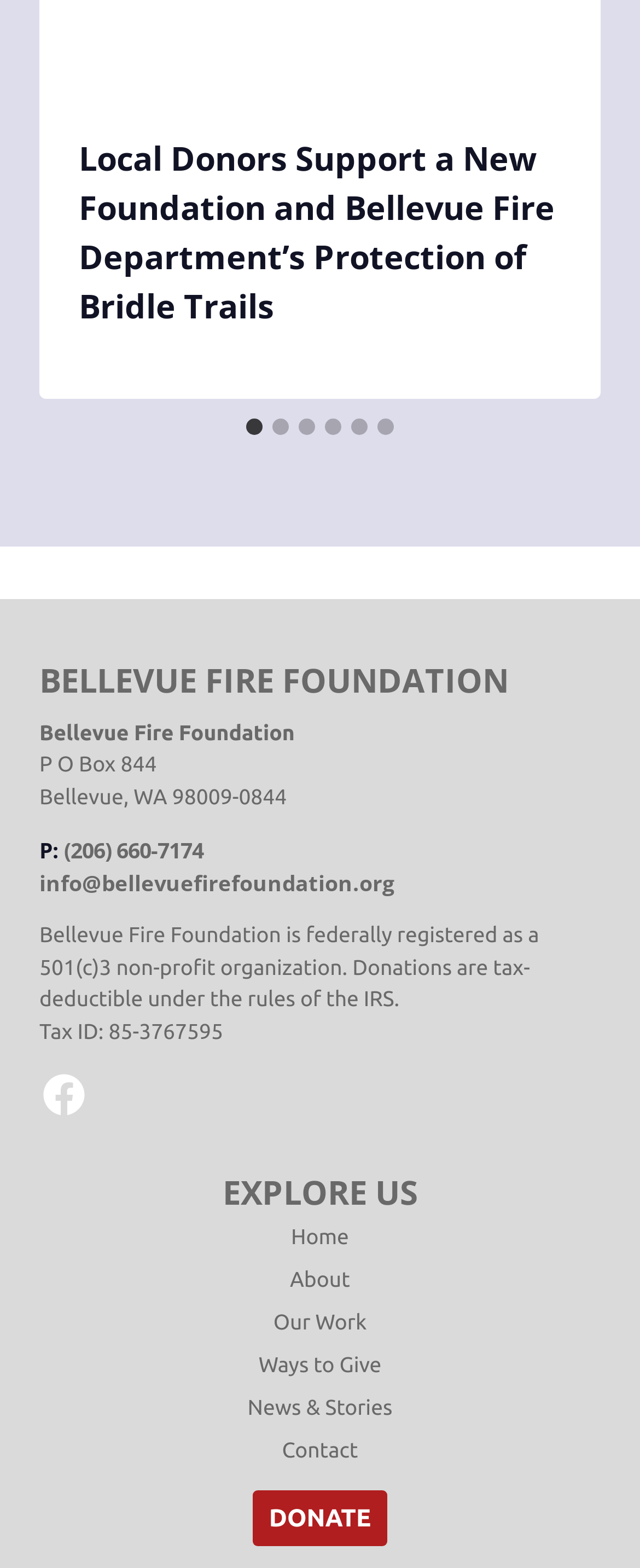Find the bounding box coordinates for the area that must be clicked to perform this action: "Login to UFOLIO".

None